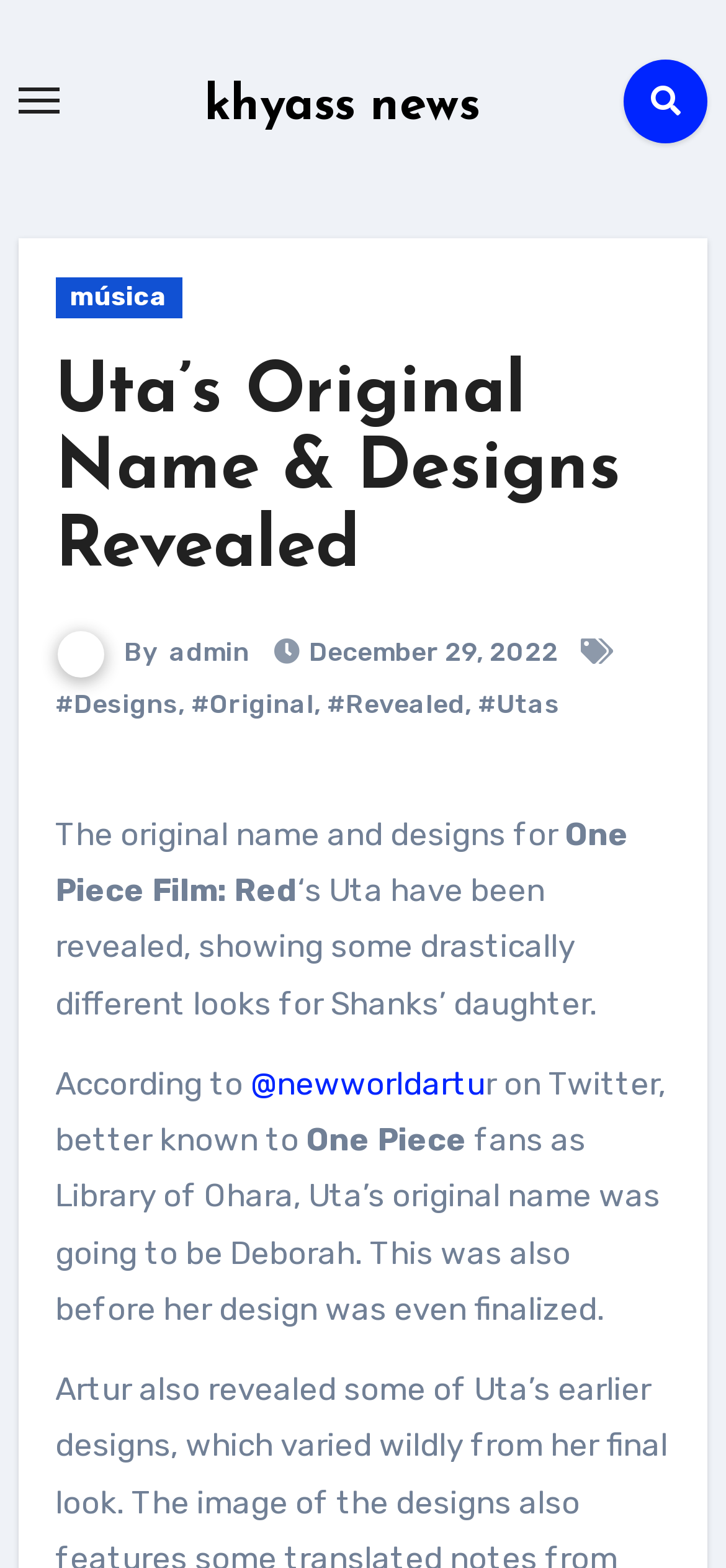Determine the bounding box coordinates for the element that should be clicked to follow this instruction: "Read article about música". The coordinates should be given as four float numbers between 0 and 1, in the format [left, top, right, bottom].

[0.076, 0.176, 0.251, 0.202]